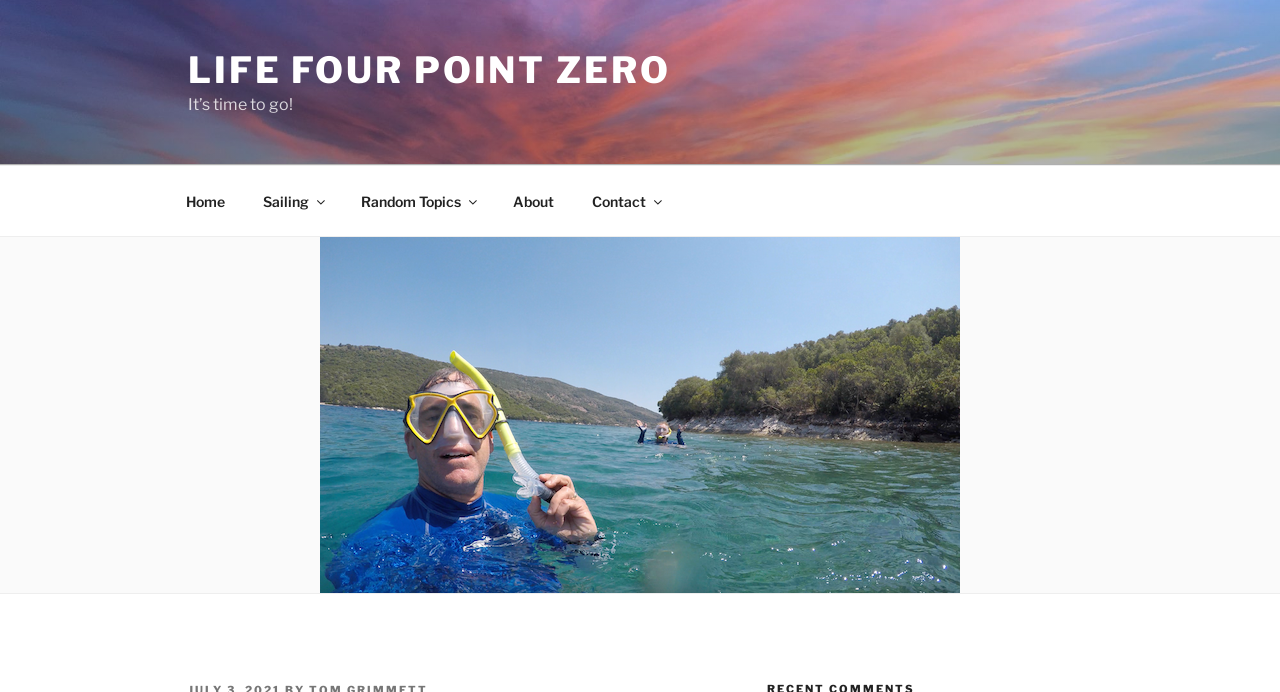Please identify the primary heading on the webpage and return its text.

Test, Test, Can You Hear Me OK?! Ep. 155